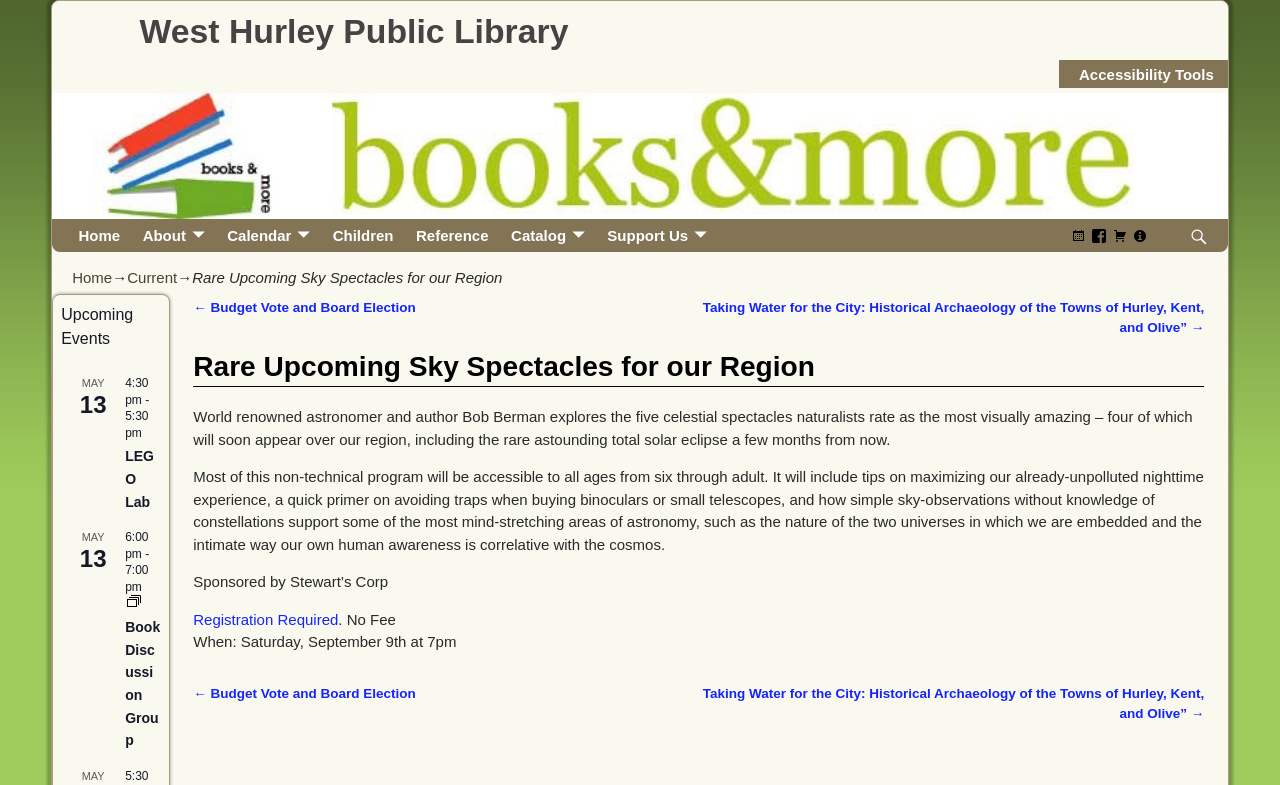Identify the bounding box coordinates of the part that should be clicked to carry out this instruction: "Go to Home page".

[0.052, 0.278, 0.103, 0.32]